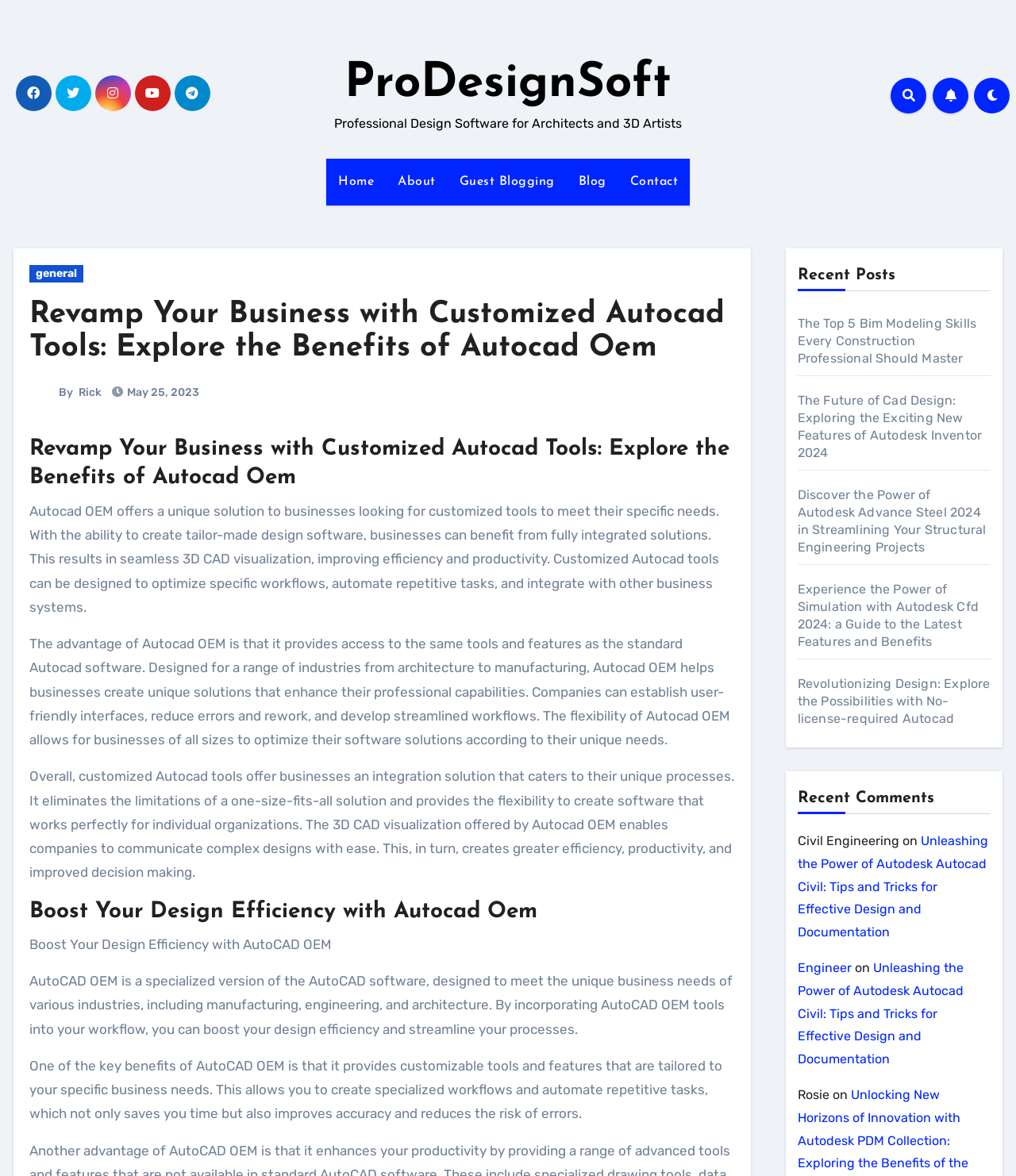Based on the provided description, "Guest Blogging", find the bounding box of the corresponding UI element in the screenshot.

[0.44, 0.135, 0.557, 0.175]